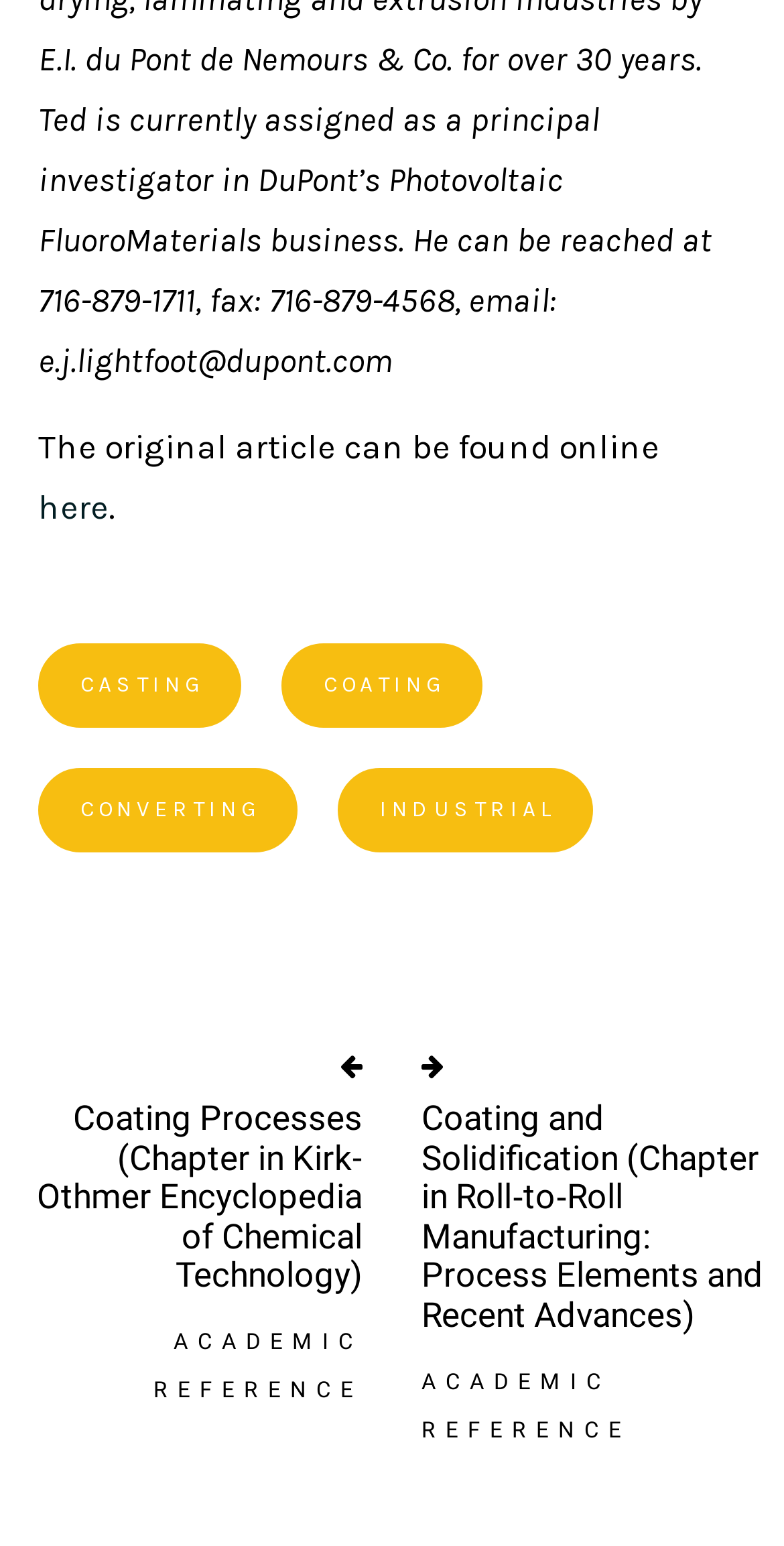Refer to the image and answer the question with as much detail as possible: How many academic references are listed on the webpage?

The webpage lists two academic references: 'ACADEMIC REFERENCE' with links to Coating Processes and Coating and Solidification. These references are presented as links on the webpage.